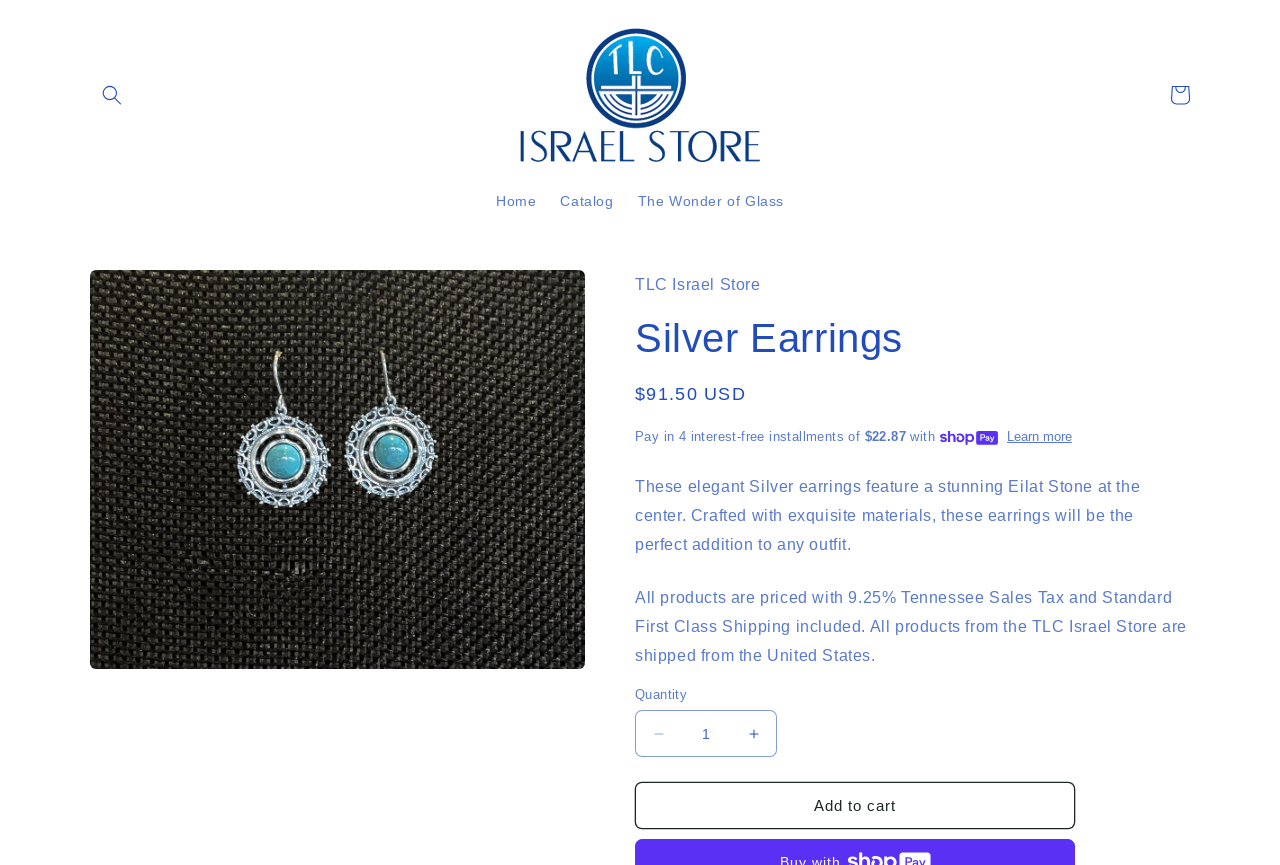Answer this question using a single word or a brief phrase:
What is the payment method mentioned on the webpage?

Shop Pay